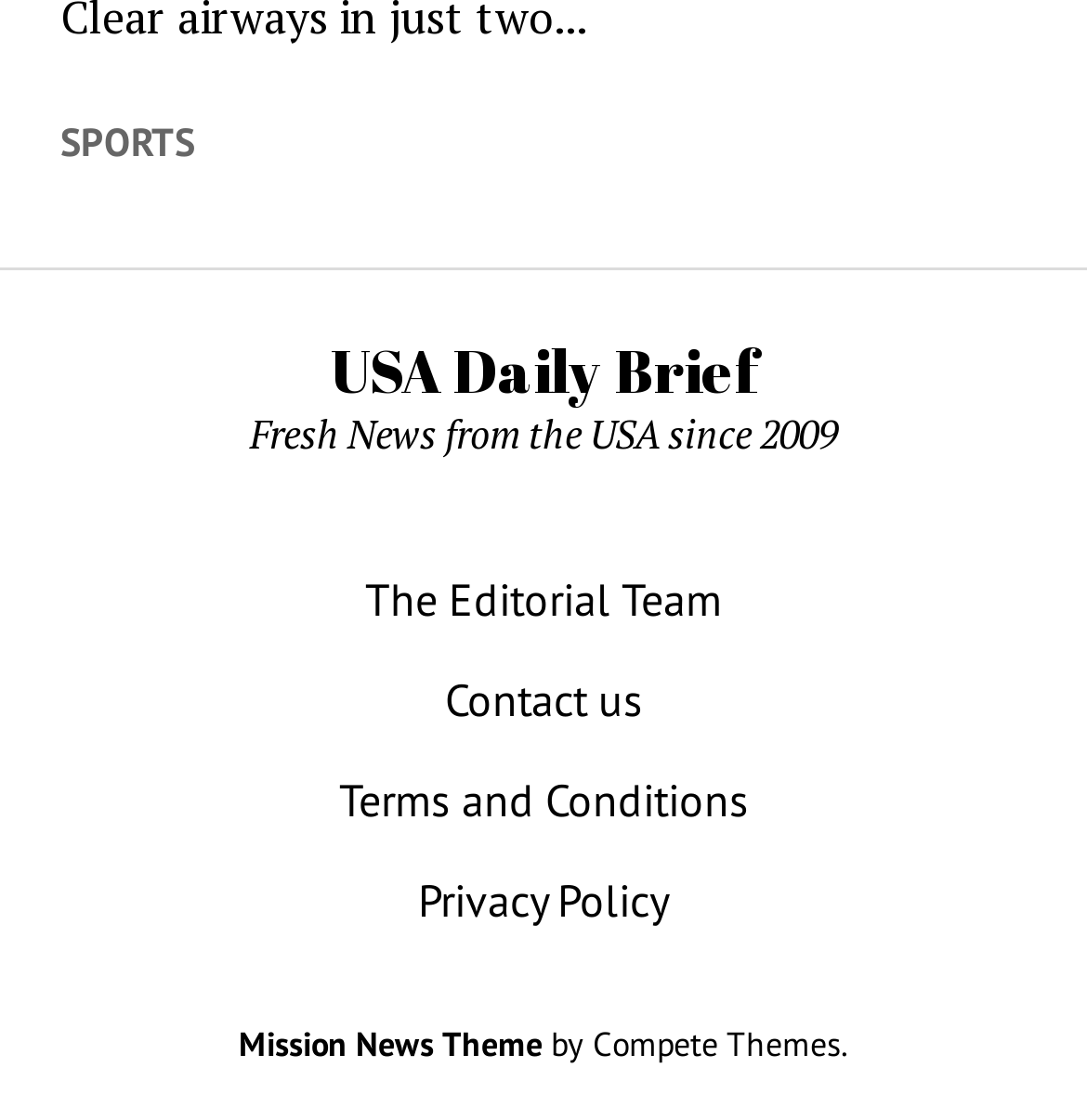Use the details in the image to answer the question thoroughly: 
What is the name of the theme used by this website?

The name of the theme used by this website is 'Mission News Theme' as mentioned in the link element at the bottom of the webpage.